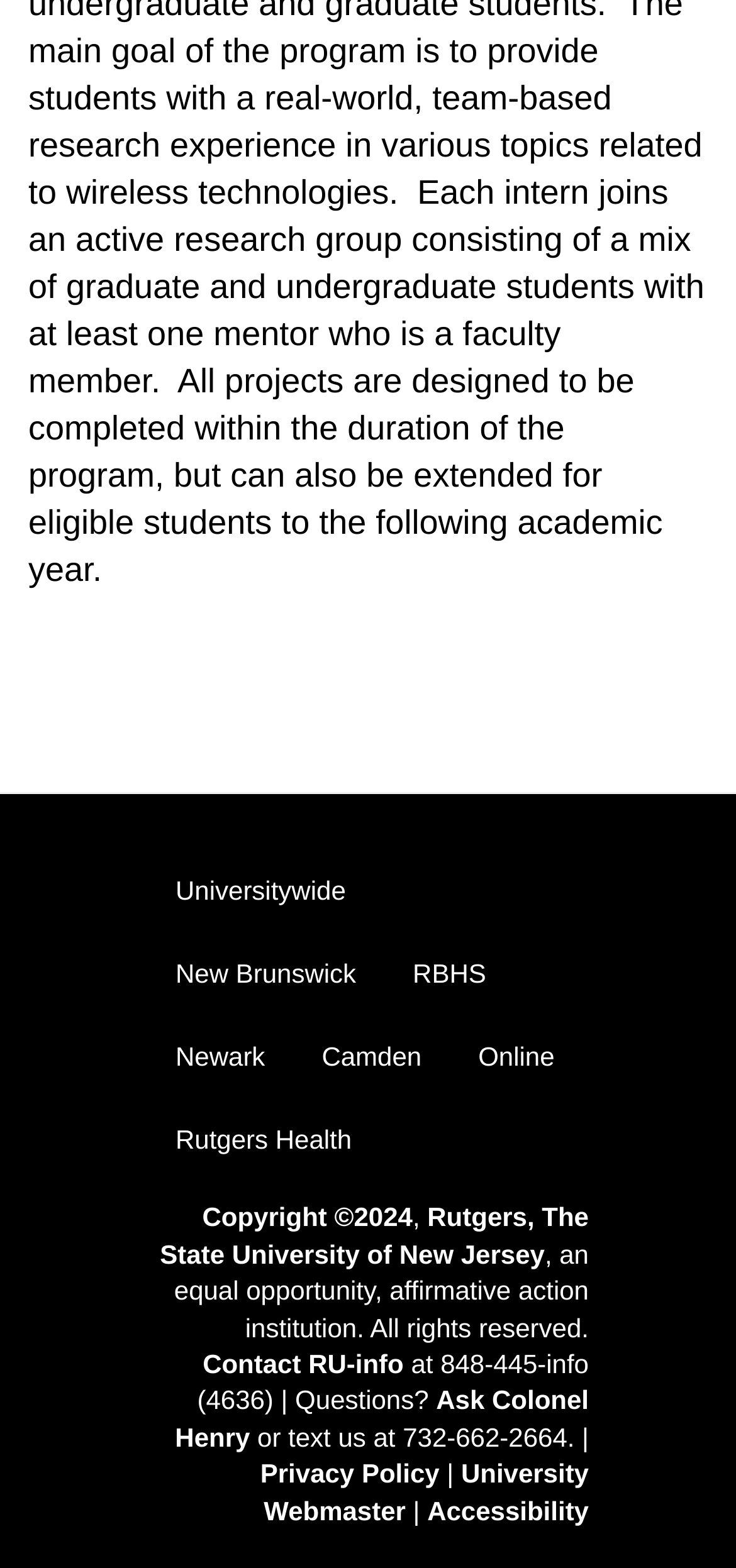Answer this question in one word or a short phrase: What is the link to the Privacy Policy?

Privacy Policy